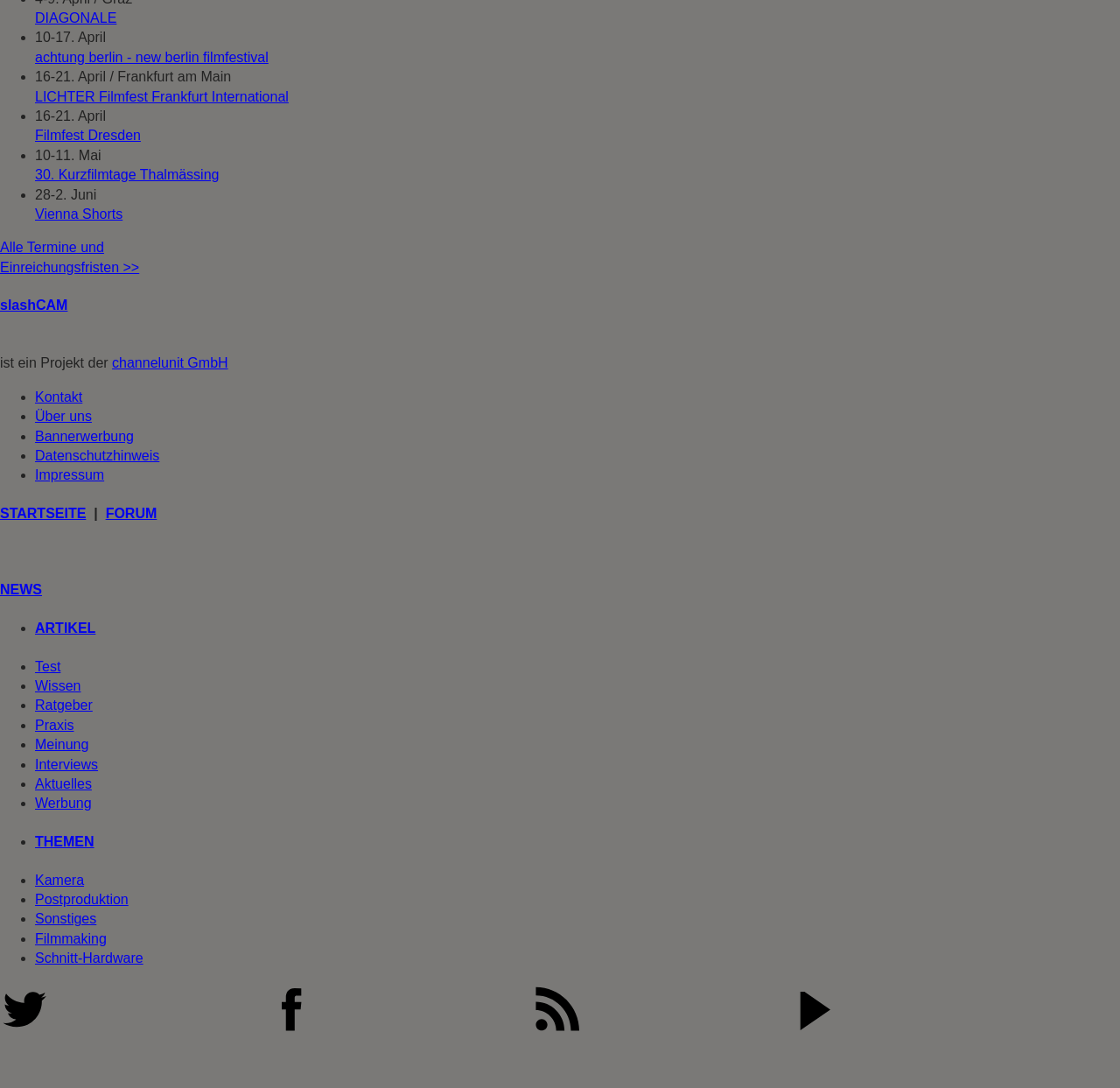Please give the bounding box coordinates of the area that should be clicked to fulfill the following instruction: "Contact us through service@okprowash.com". The coordinates should be in the format of four float numbers from 0 to 1, i.e., [left, top, right, bottom].

None